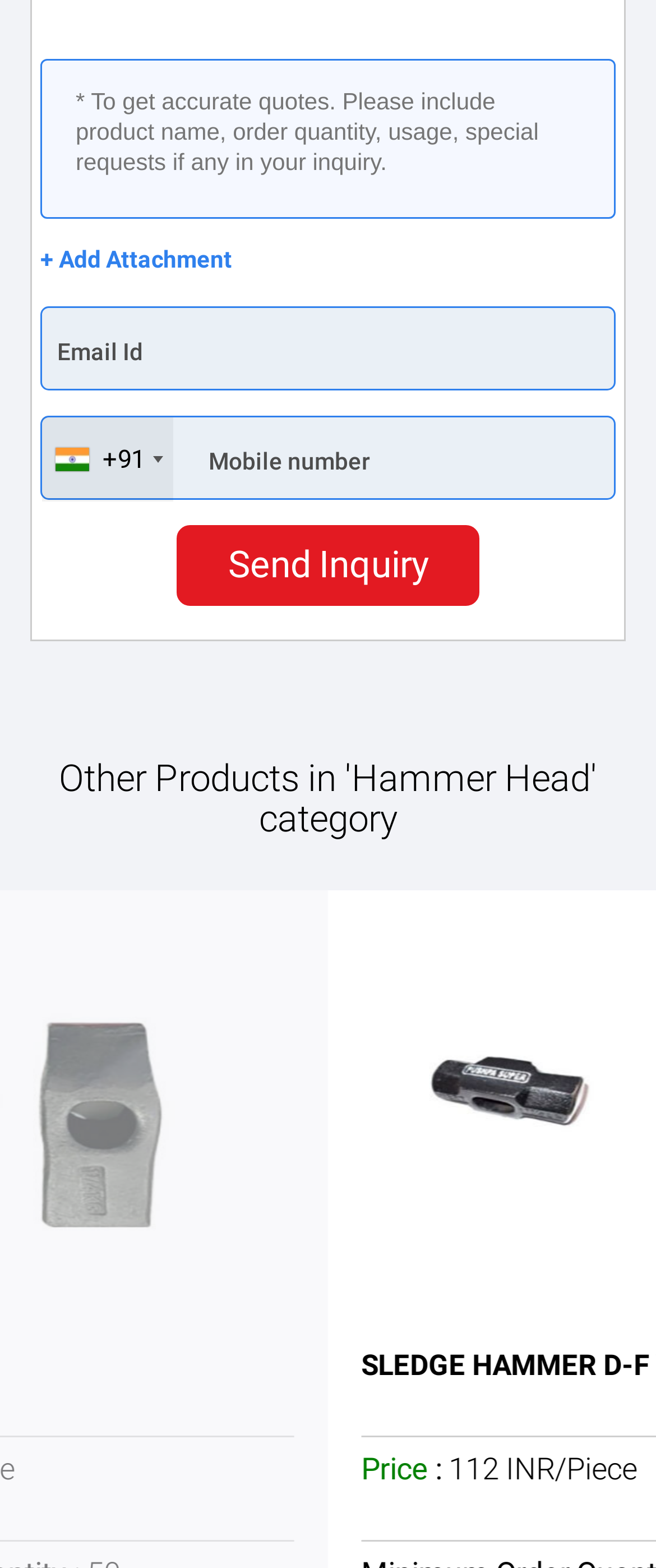What is the category of other products shown below?
Using the screenshot, give a one-word or short phrase answer.

Hammer Head